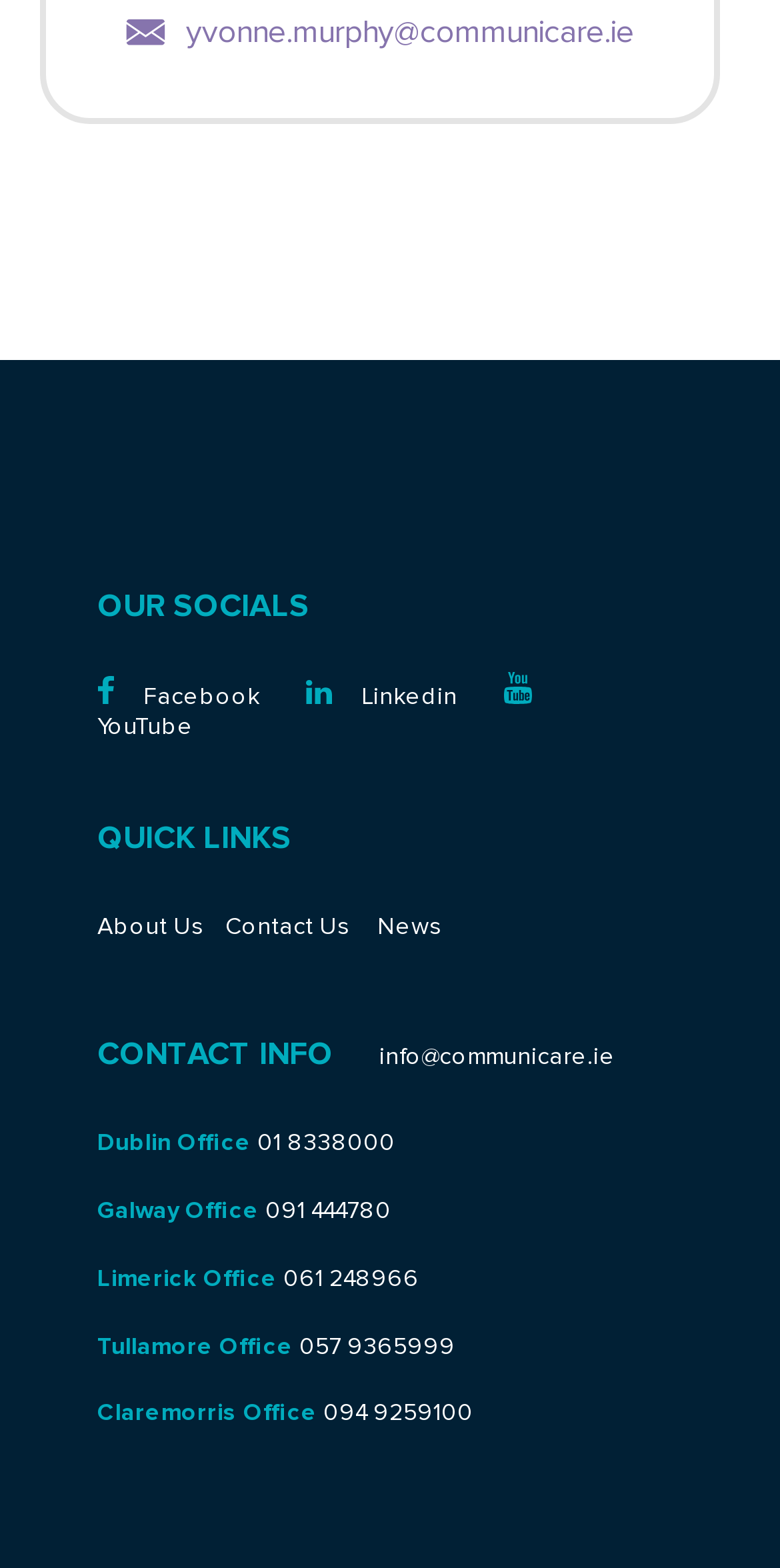Using a single word or phrase, answer the following question: 
How many social media links are available?

3